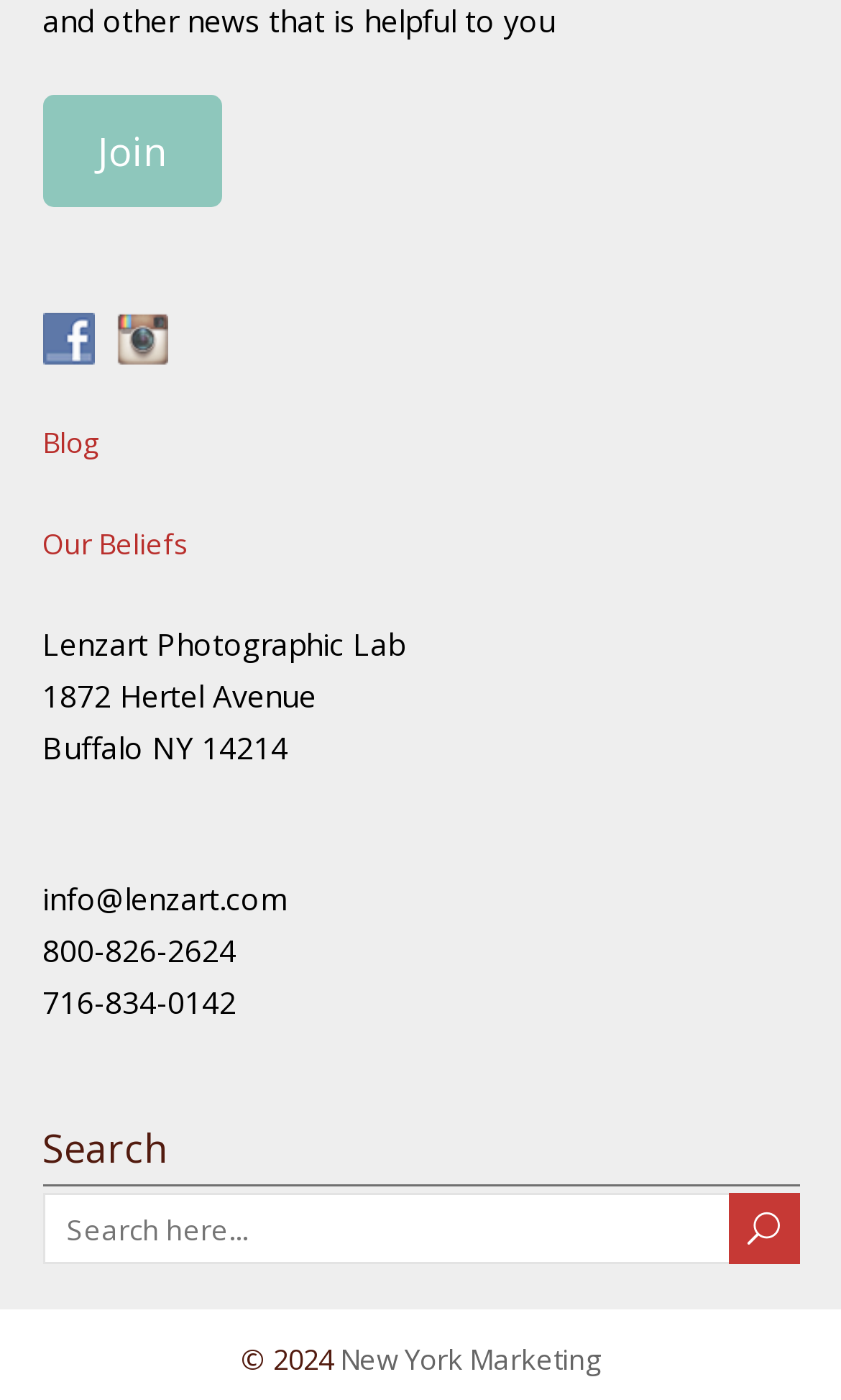Please predict the bounding box coordinates (top-left x, top-left y, bottom-right x, bottom-right y) for the UI element in the screenshot that fits the description: name="searchsubmit" value="U"

[0.865, 0.852, 0.95, 0.903]